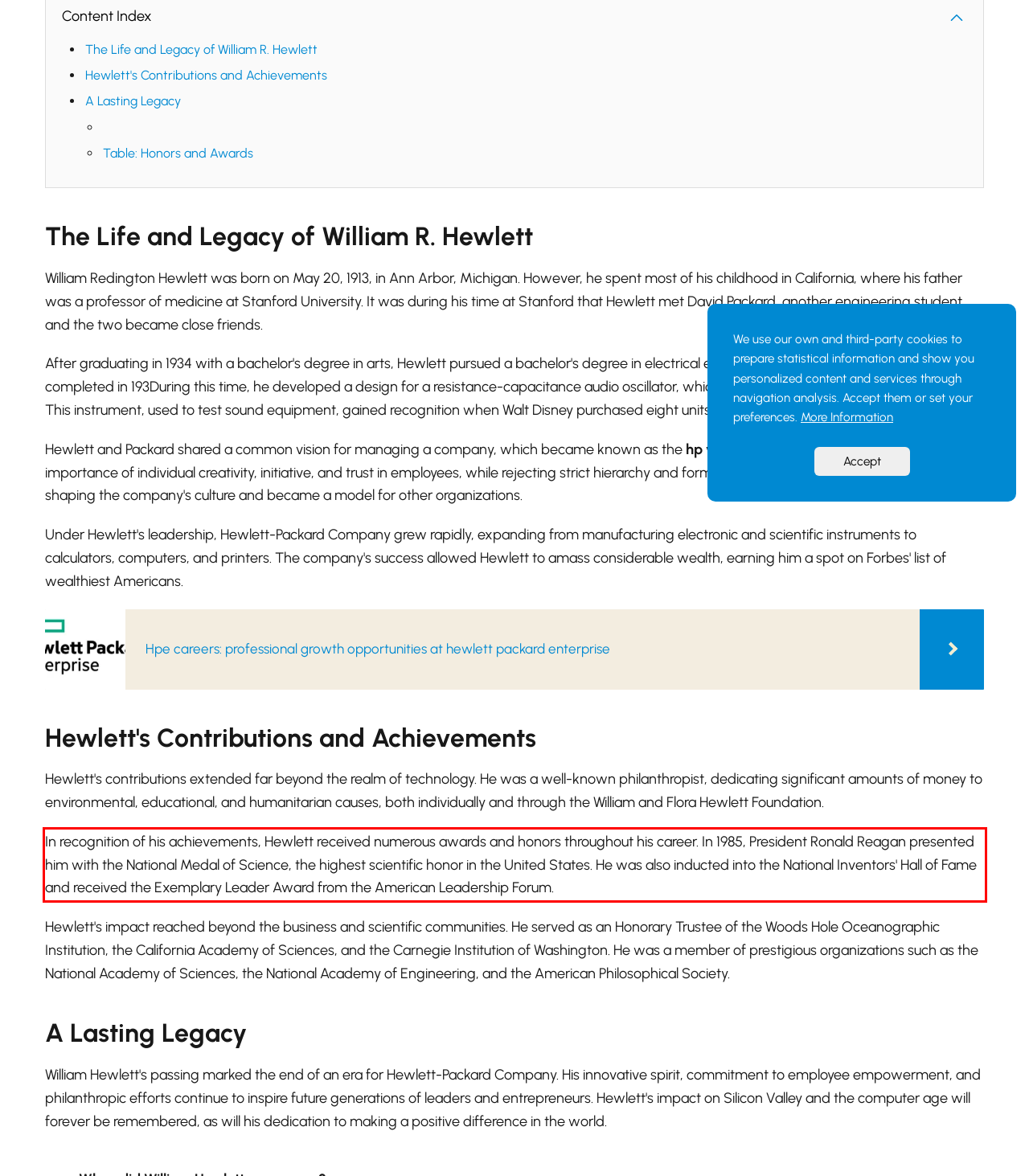You are provided with a screenshot of a webpage that includes a red bounding box. Extract and generate the text content found within the red bounding box.

In recognition of his achievements, Hewlett received numerous awards and honors throughout his career. In 1985, President Ronald Reagan presented him with the National Medal of Science, the highest scientific honor in the United States. He was also inducted into the National Inventors' Hall of Fame and received the Exemplary Leader Award from the American Leadership Forum.